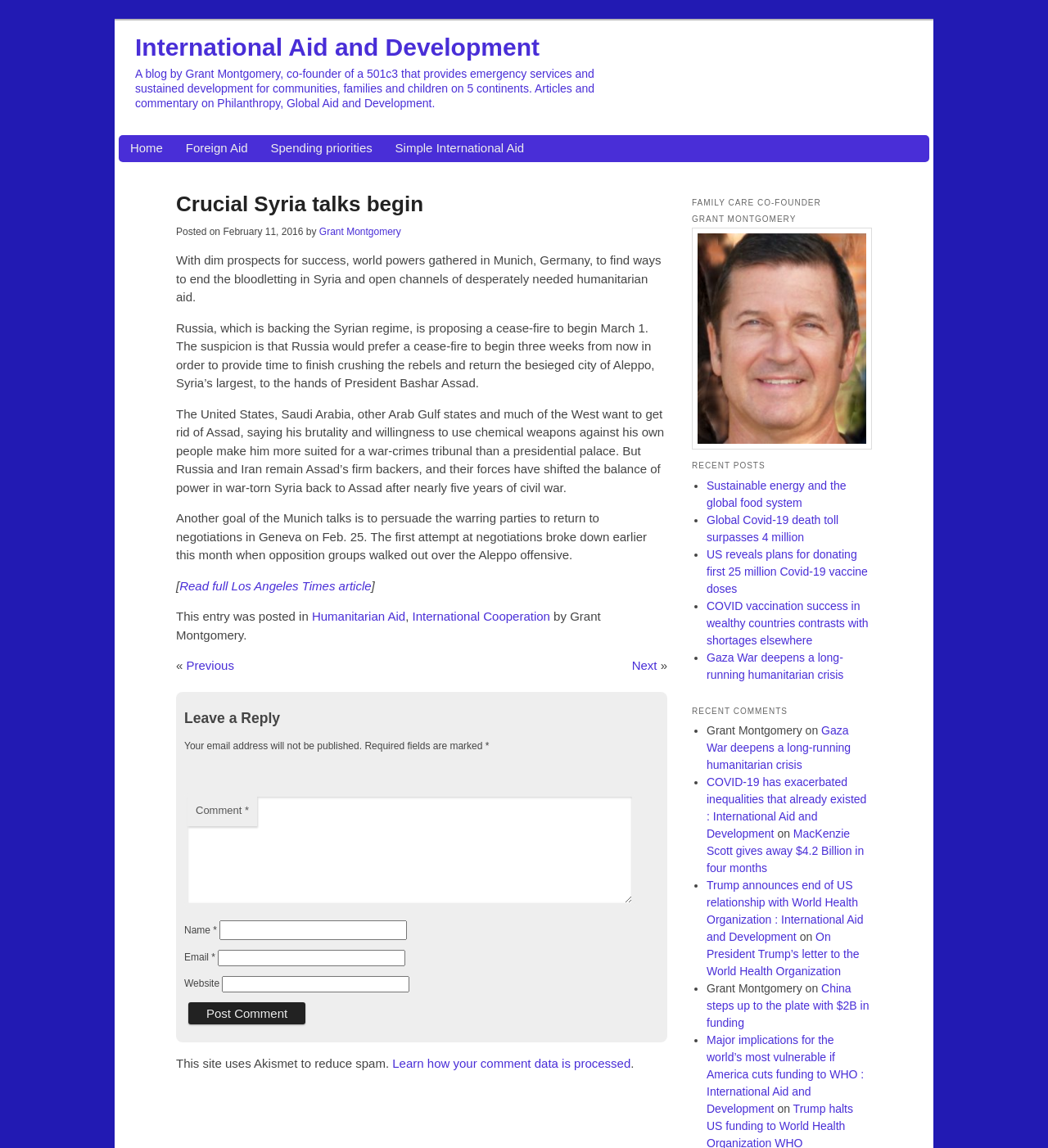Kindly determine the bounding box coordinates for the area that needs to be clicked to execute this instruction: "Post a comment".

[0.18, 0.873, 0.292, 0.892]